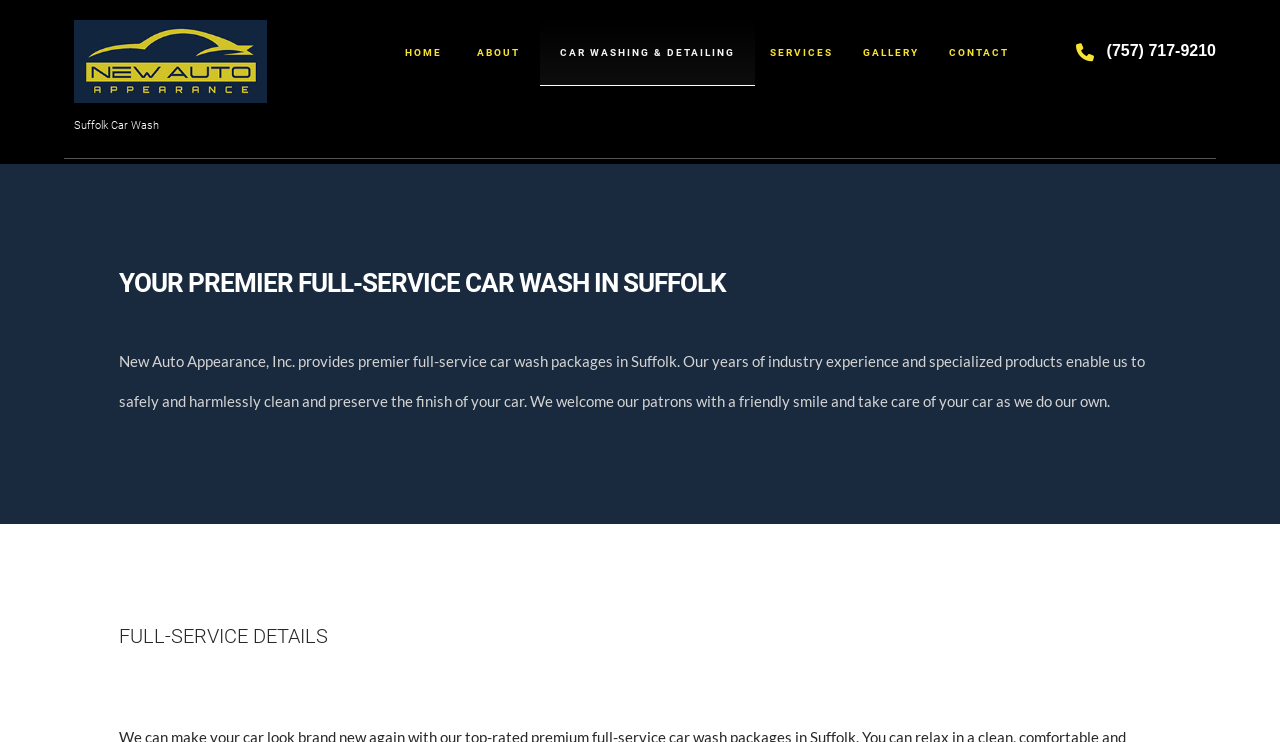Please provide a comprehensive answer to the question below using the information from the image: What is the location of the company?

I found the location of the company by looking at the static text element that mentions 'Suffolk' as the location where the company provides its services.